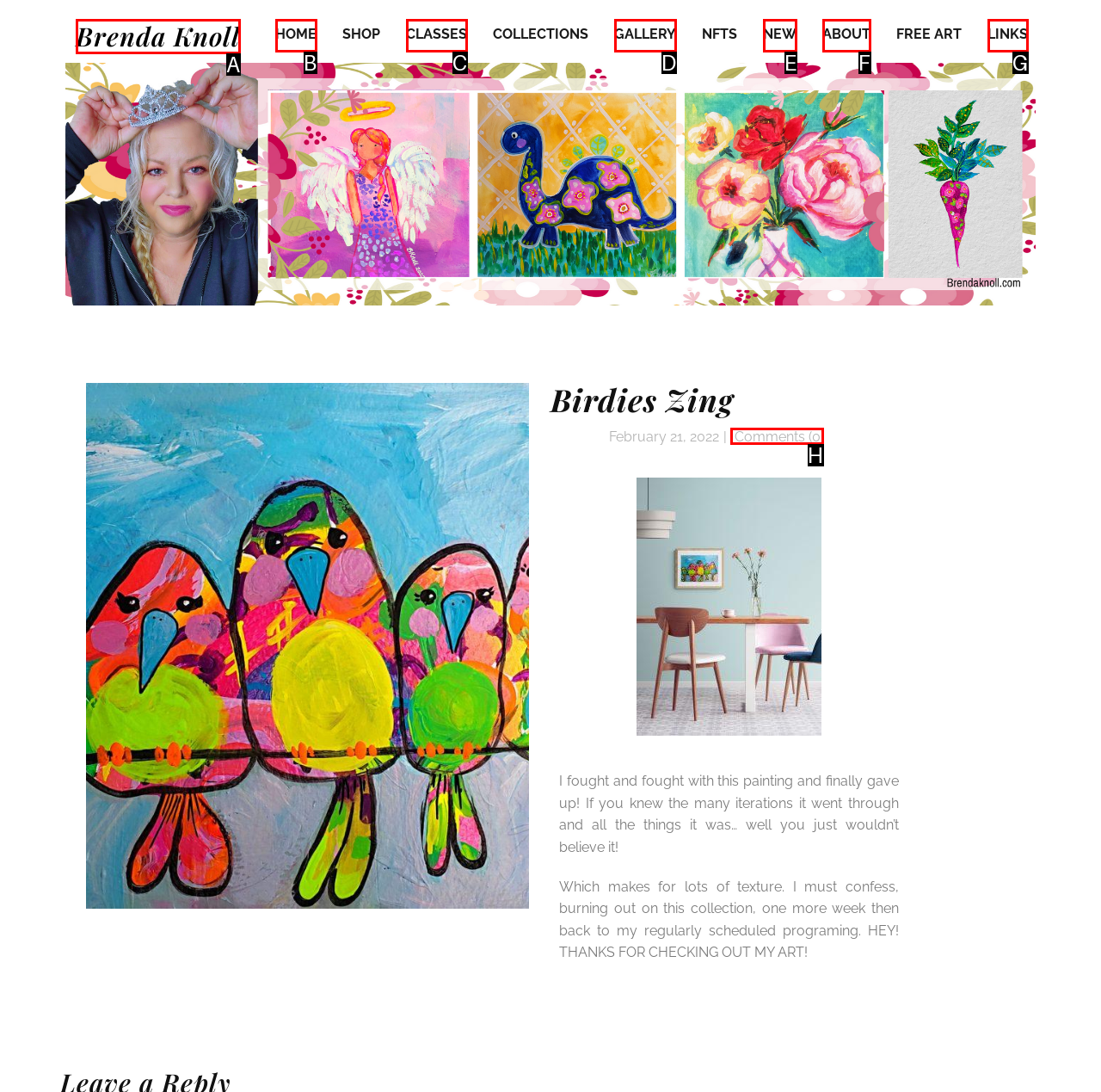Among the marked elements in the screenshot, which letter corresponds to the UI element needed for the task: check comments?

H